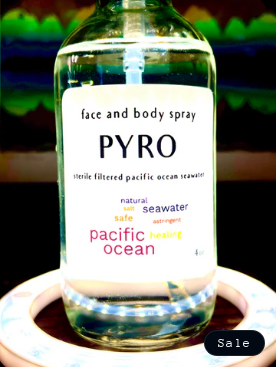Carefully observe the image and respond to the question with a detailed answer:
What is the design style of the bottle?

The bottle of PYRO face and body spray is positioned atop a circular display, and its design is described as sleek and modern, catching the eye with its vibrant colors and emphasis on the key ingredient.